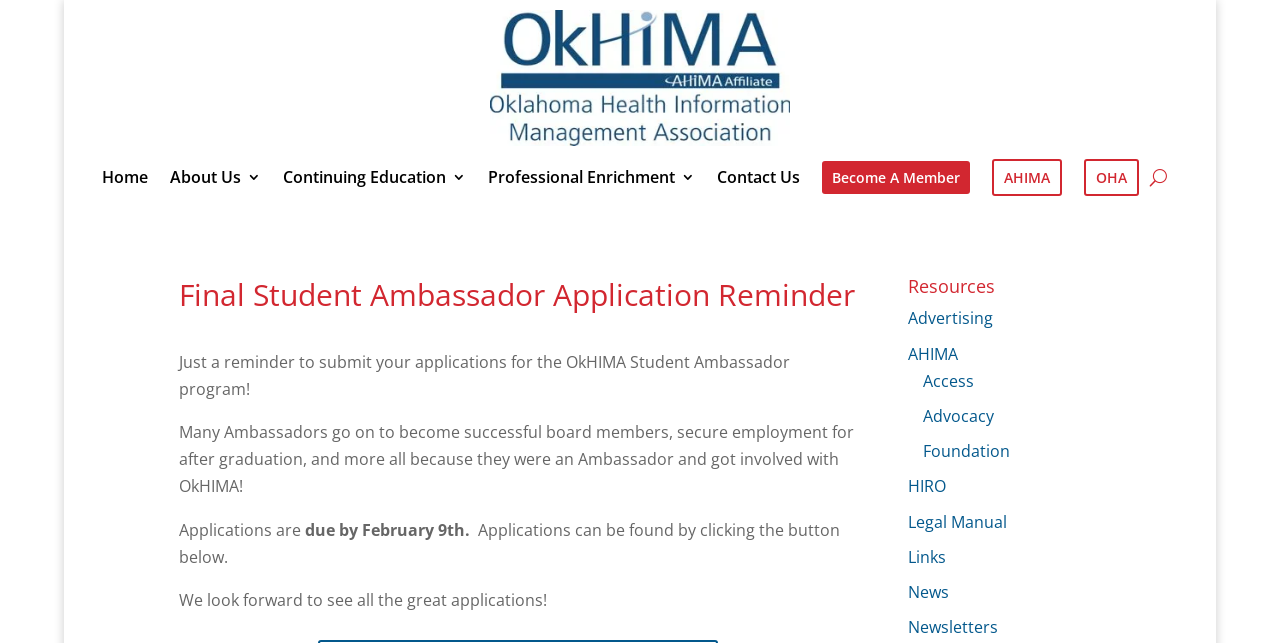Given the description Contact Us, predict the bounding box coordinates of the UI element. Ensure the coordinates are in the format (top-left x, top-left y, bottom-right x, bottom-right y) and all values are between 0 and 1.

[0.56, 0.265, 0.625, 0.301]